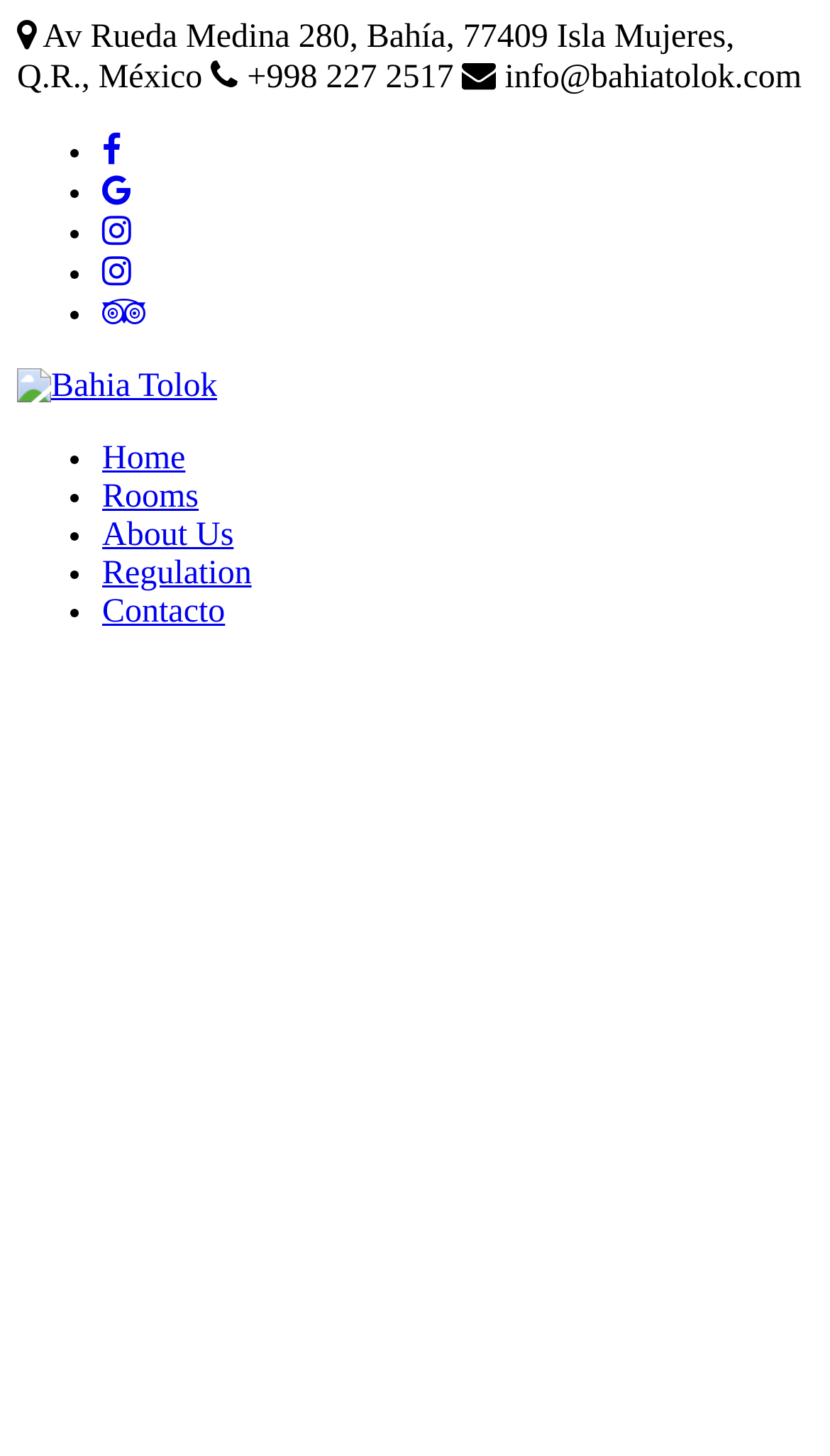What is the phone number of the hotel?
Please provide a single word or phrase answer based on the image.

+52 998 227 2517